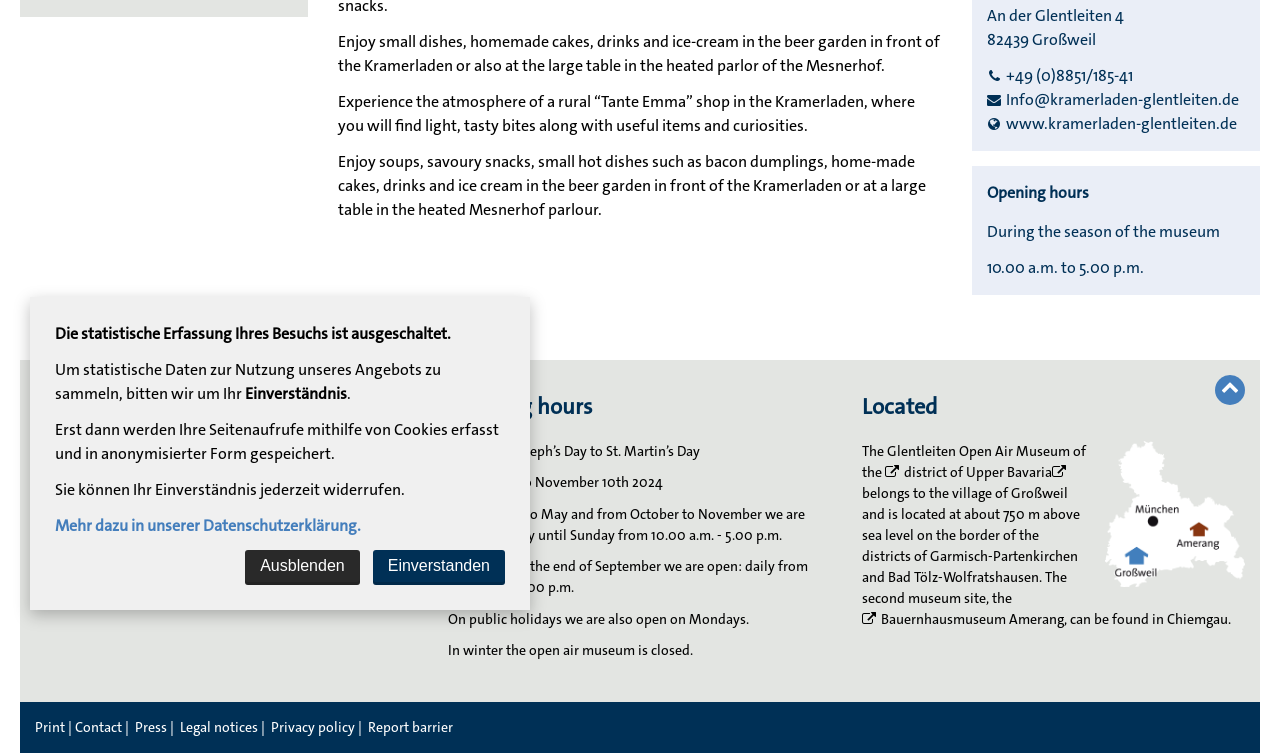Predict the bounding box of the UI element that fits this description: "Privacy policy".

[0.212, 0.953, 0.277, 0.977]